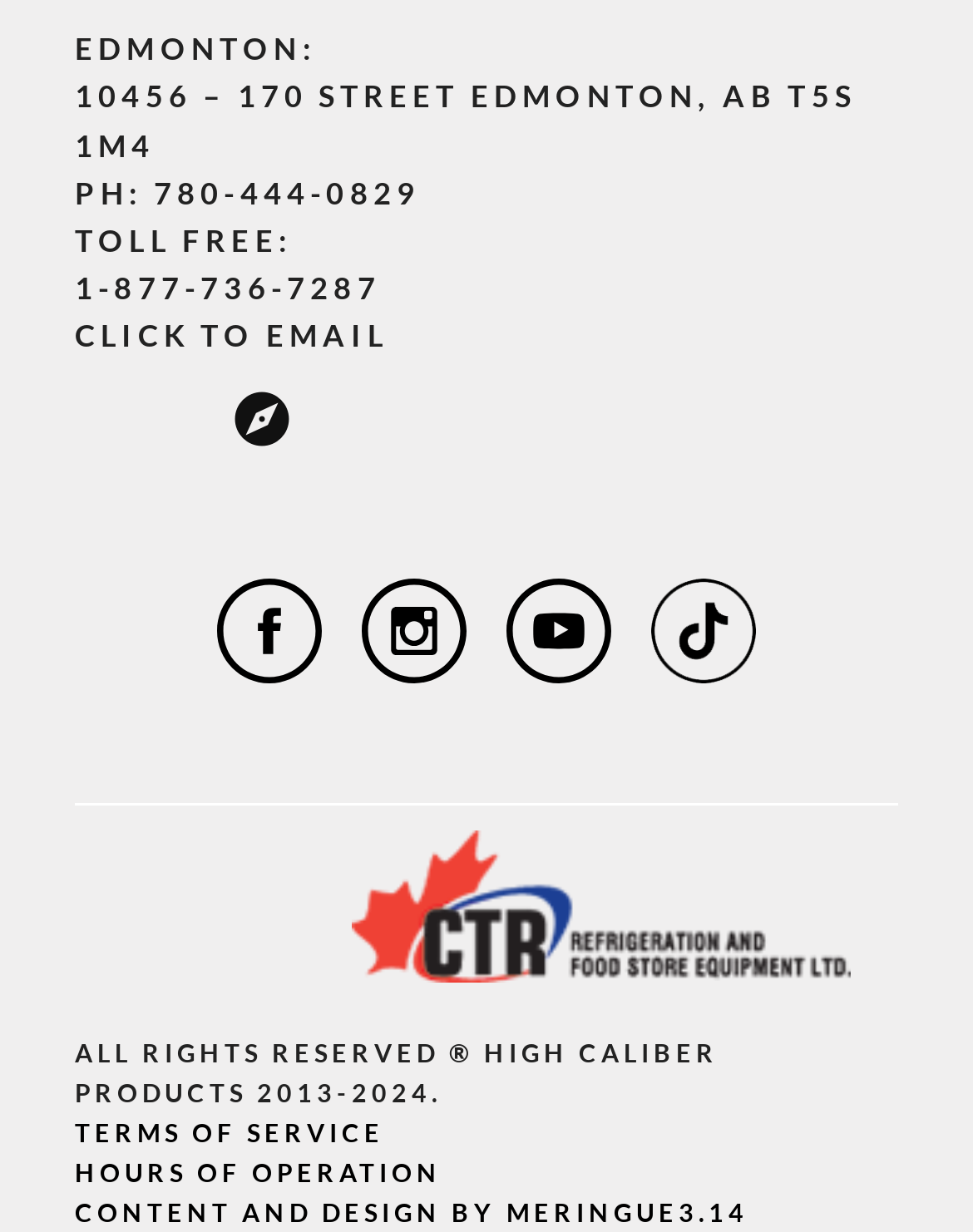Please give a succinct answer using a single word or phrase:
What is the copyright year range?

2013-2024